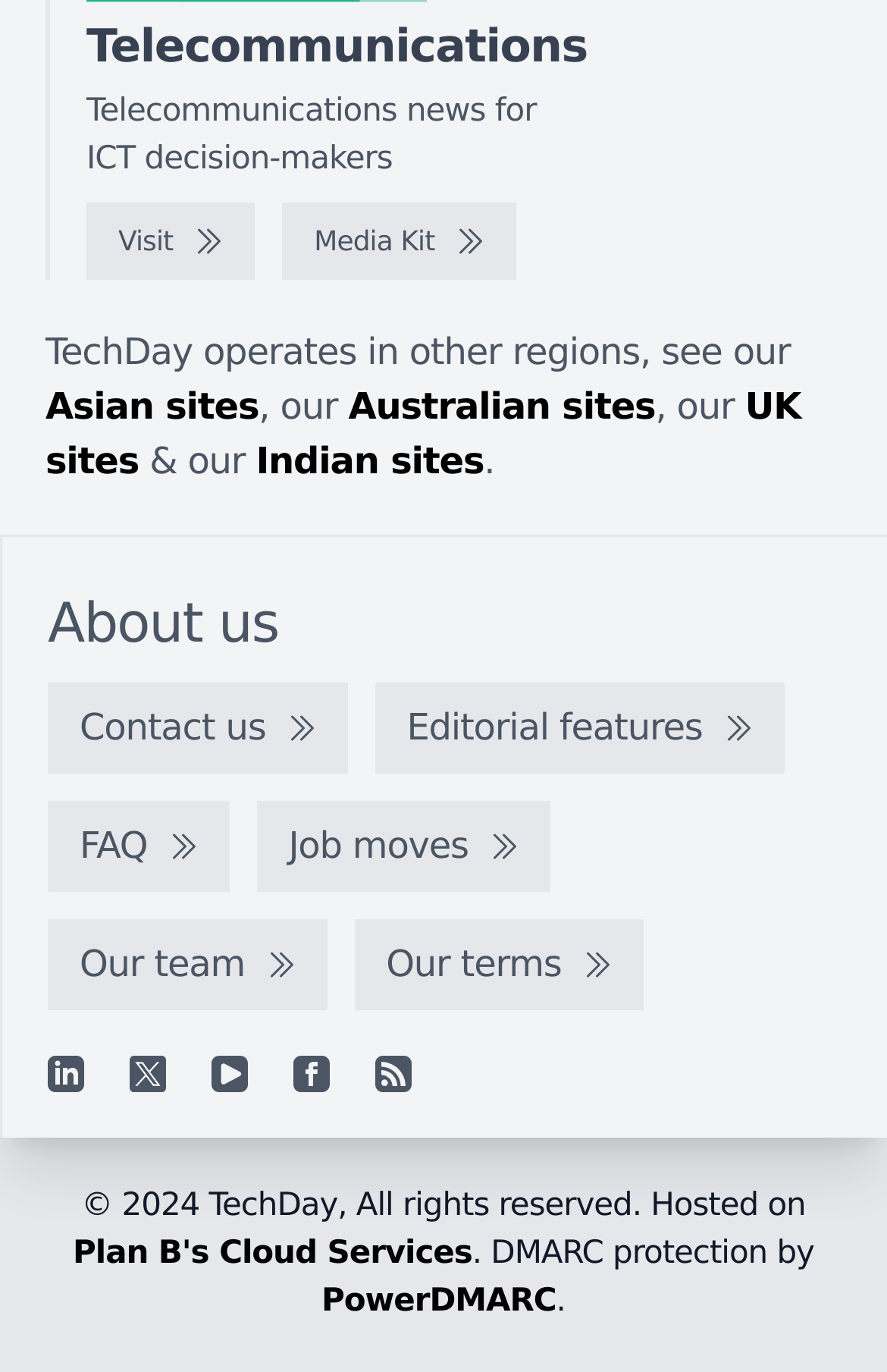How many regions does TechDay operate in?
We need a detailed and meticulous answer to the question.

TechDay operates in at least four regions, including Asia, Australia, India, and the UK, as indicated by the links to 'Asian sites', 'Australian sites', 'Indian sites', and 'UK sites' on the webpage.